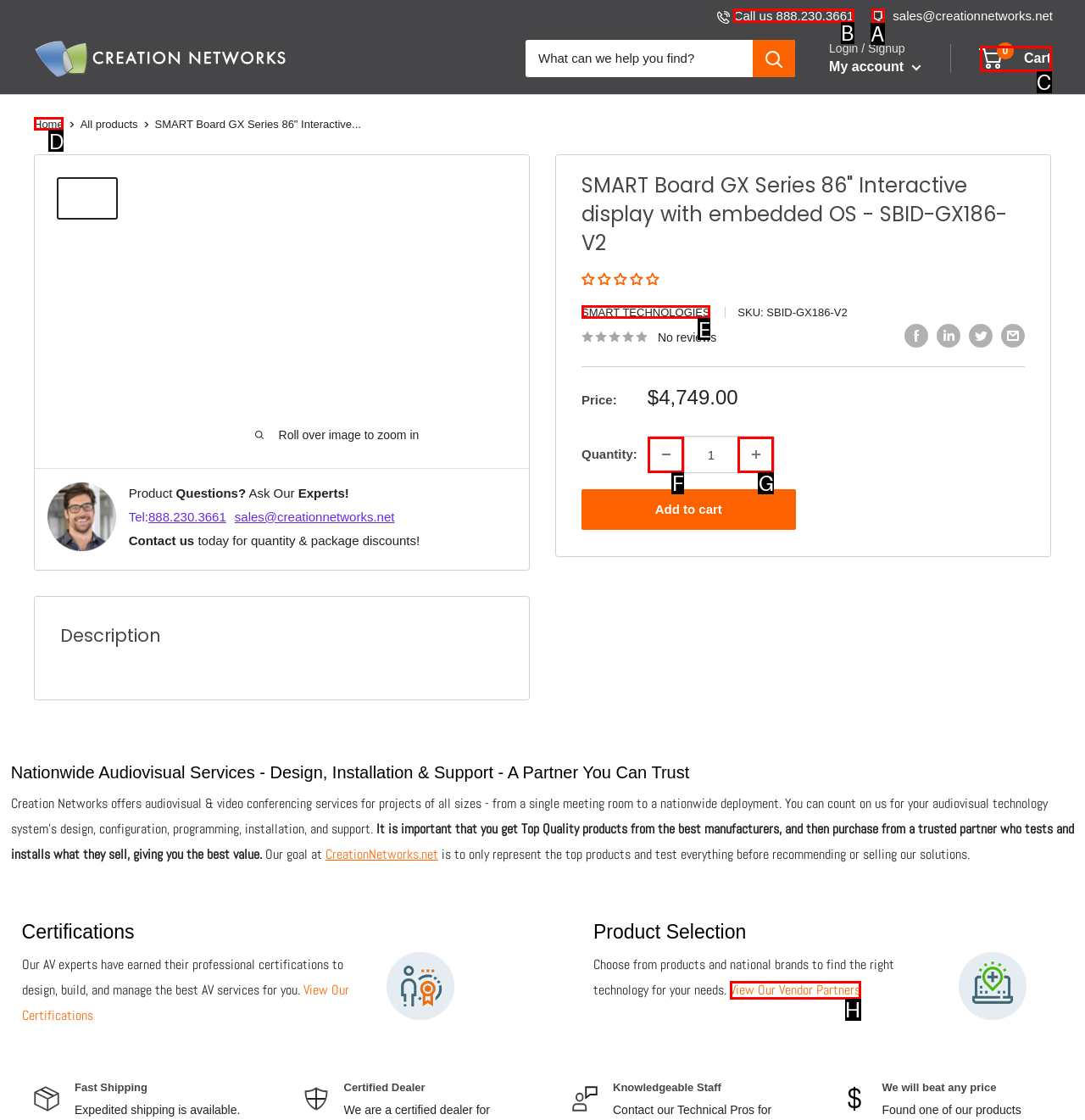Select the correct HTML element to complete the following task: Call the sales team
Provide the letter of the choice directly from the given options.

B